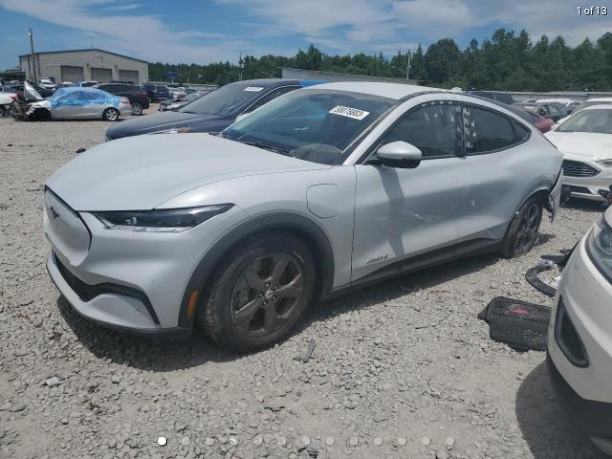What is the purpose of the setting where the Mustang is parked?
Please ensure your answer is as detailed and informative as possible.

The caption describes the background of the image, stating that various vehicles are visible, contributing to an auto salvage or auction setting, which implies the purpose of the setting where the Mustang is parked.